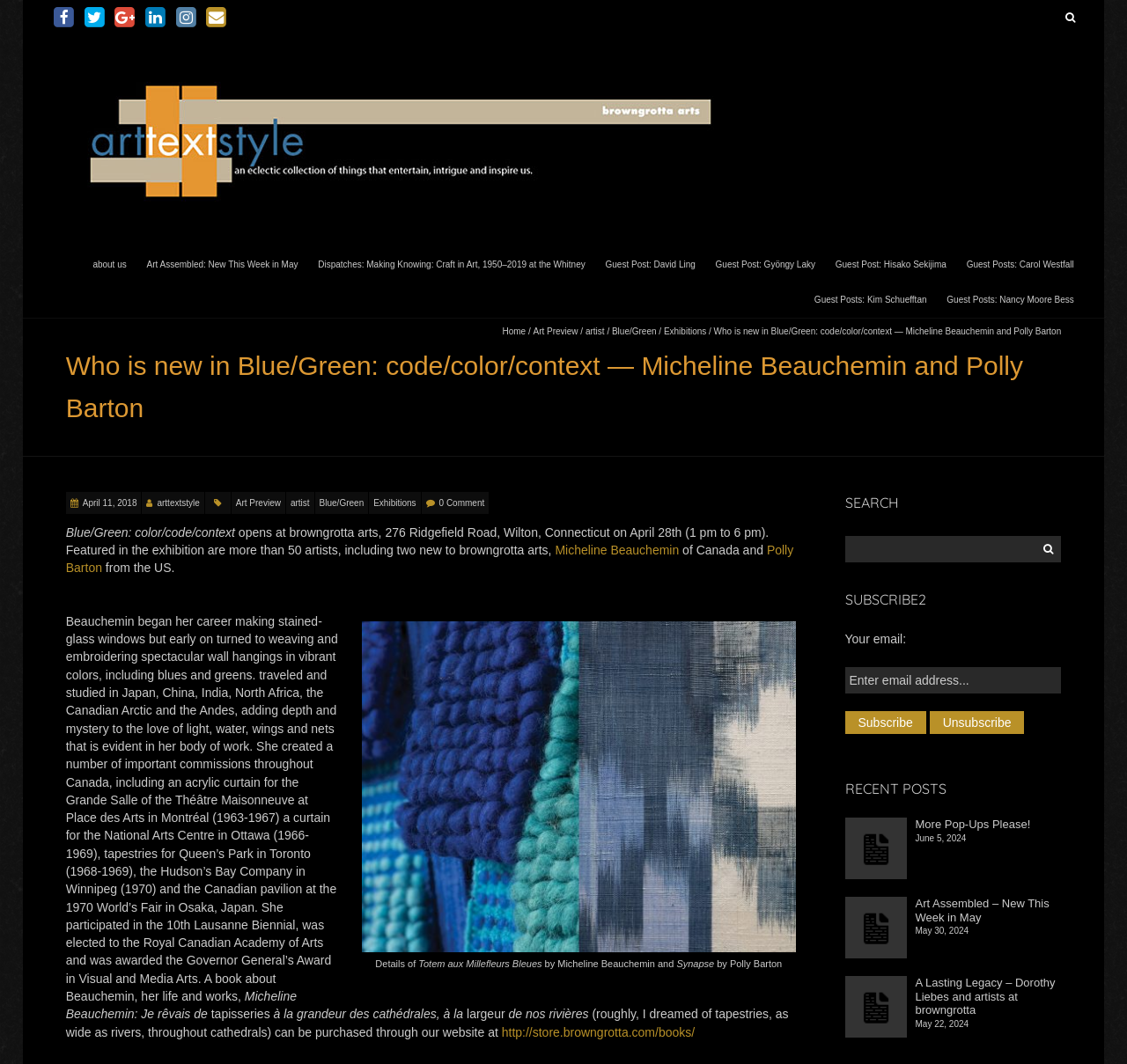Determine the bounding box coordinates of the clickable region to carry out the instruction: "Learn more about Micheline Beauchemin".

[0.492, 0.51, 0.603, 0.524]